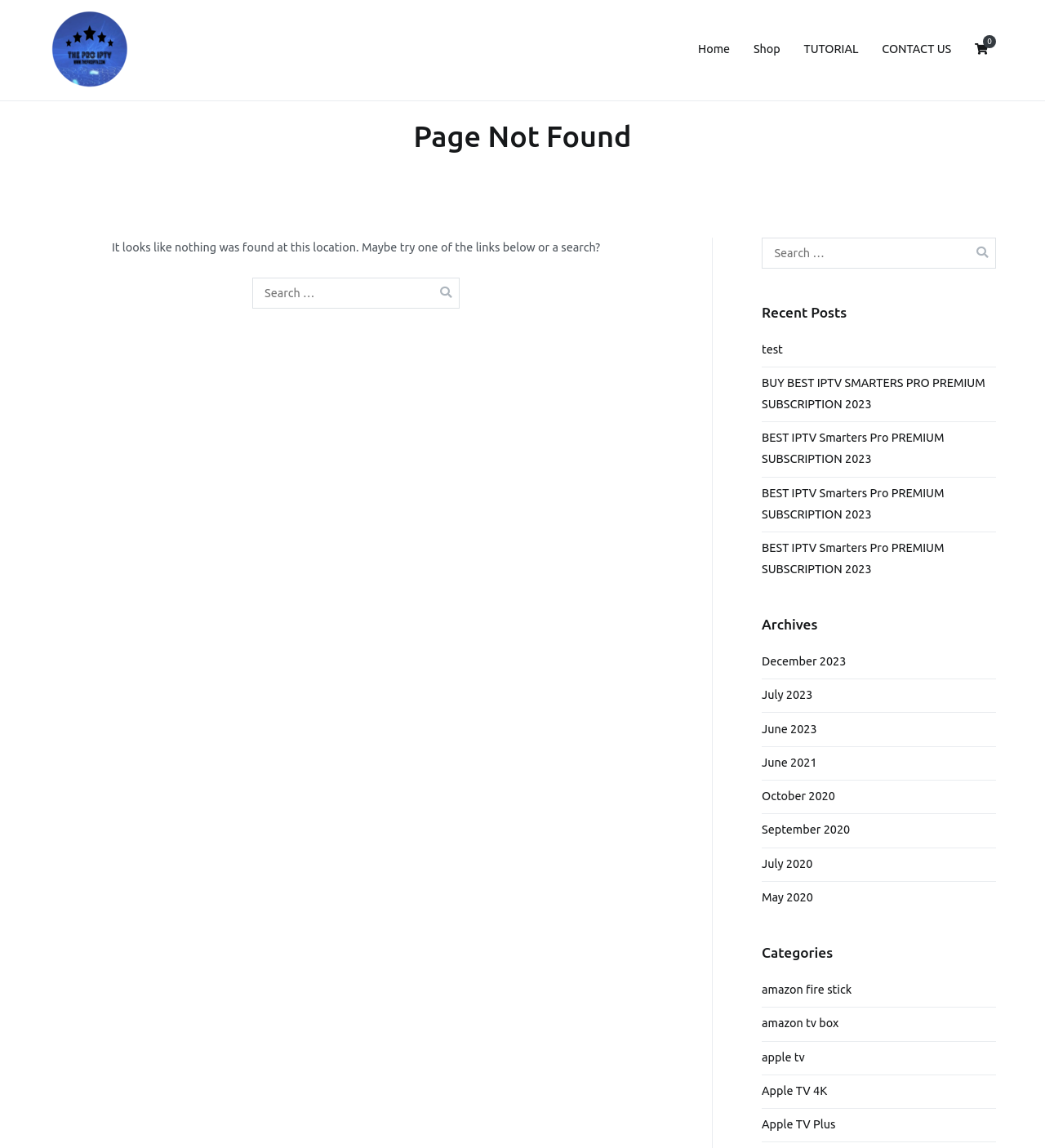Identify the bounding box coordinates for the element you need to click to achieve the following task: "Search for something". Provide the bounding box coordinates as four float numbers between 0 and 1, in the form [left, top, right, bottom].

[0.241, 0.241, 0.44, 0.269]